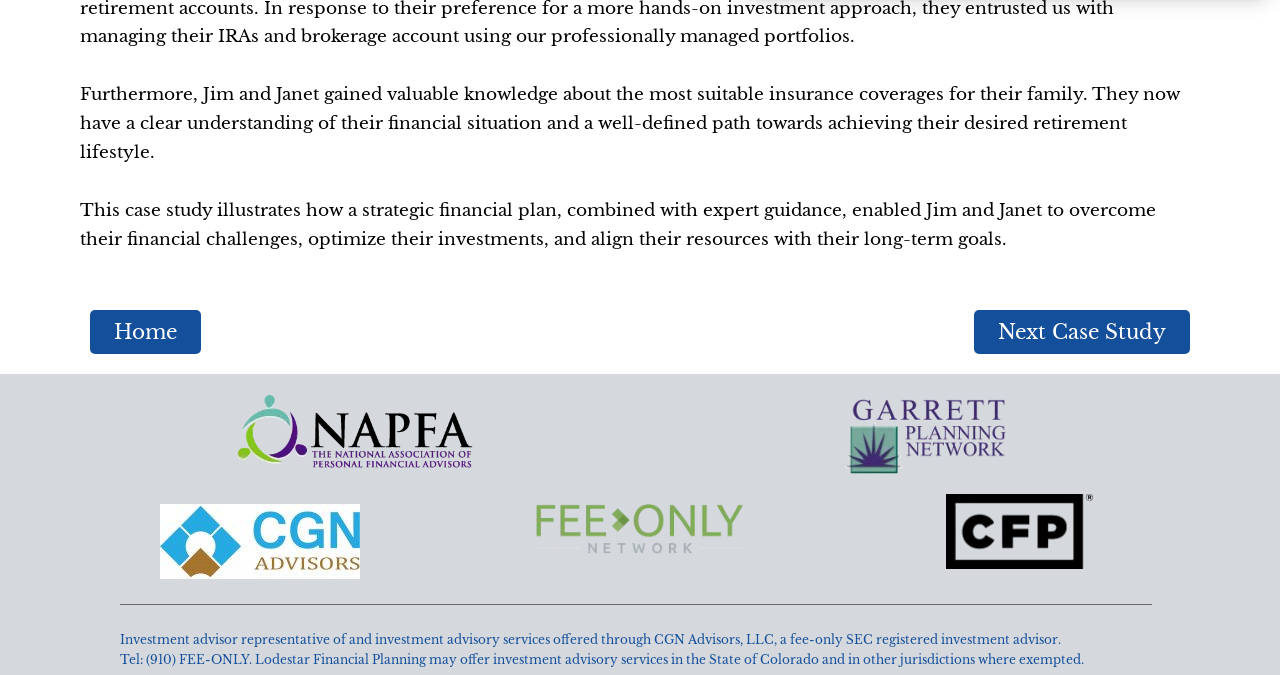What is the purpose of the 'Next Case Study' link?
Using the image, elaborate on the answer with as much detail as possible.

The purpose of the 'Next Case Study' link is to view the next case study, as it is likely to lead to another case study page, allowing users to explore more examples of financial planning success stories.